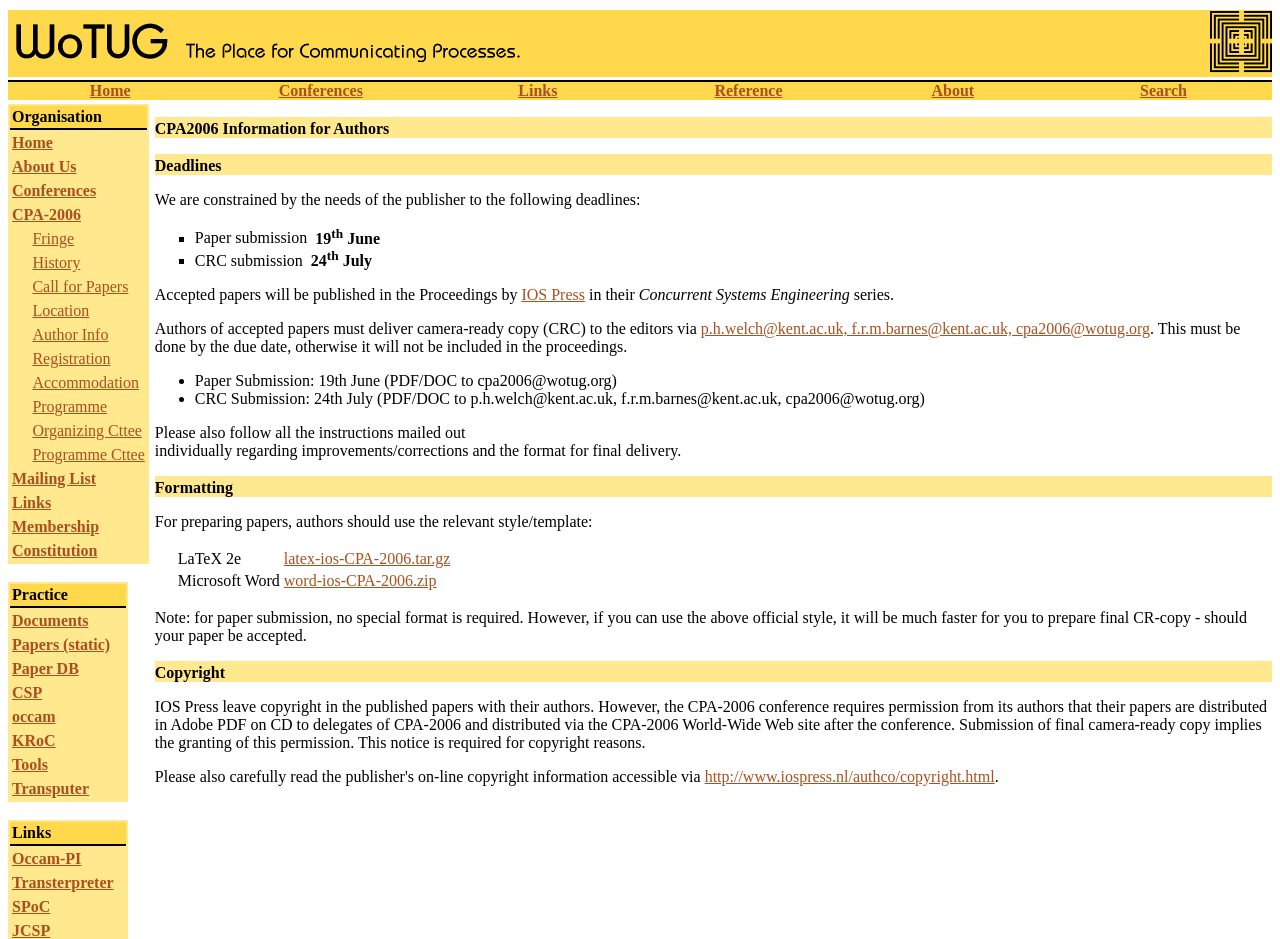Generate a thorough caption detailing the webpage content.

The webpage is titled "WoTUG - CPA 2006 - Information for Authors" and has a layout with multiple sections. At the top, there is a banner with a logo and a link to "WoTUG - The place for concurrent processes". Below the banner, there is a navigation menu with six links: "Home", "Conferences", "Links", "Reference", "About", and "Search". 

On the left side of the page, there is a sidebar with a list of links organized into categories. The categories include "Organisation", "Conferences", and others. Each category has multiple links, such as "Home", "About Us", "Conferences", "CPA-2006", and more. 

On the right side of the page, there is a main content area with a table that spans the entire width of the page. The table has multiple rows, each containing a link to a specific page, such as "Call for Papers", "Location", "Author Info", "Registration", and others. 

Overall, the webpage appears to be a resource page for authors attending the CPA 2006 conference, providing links to various pages with relevant information.